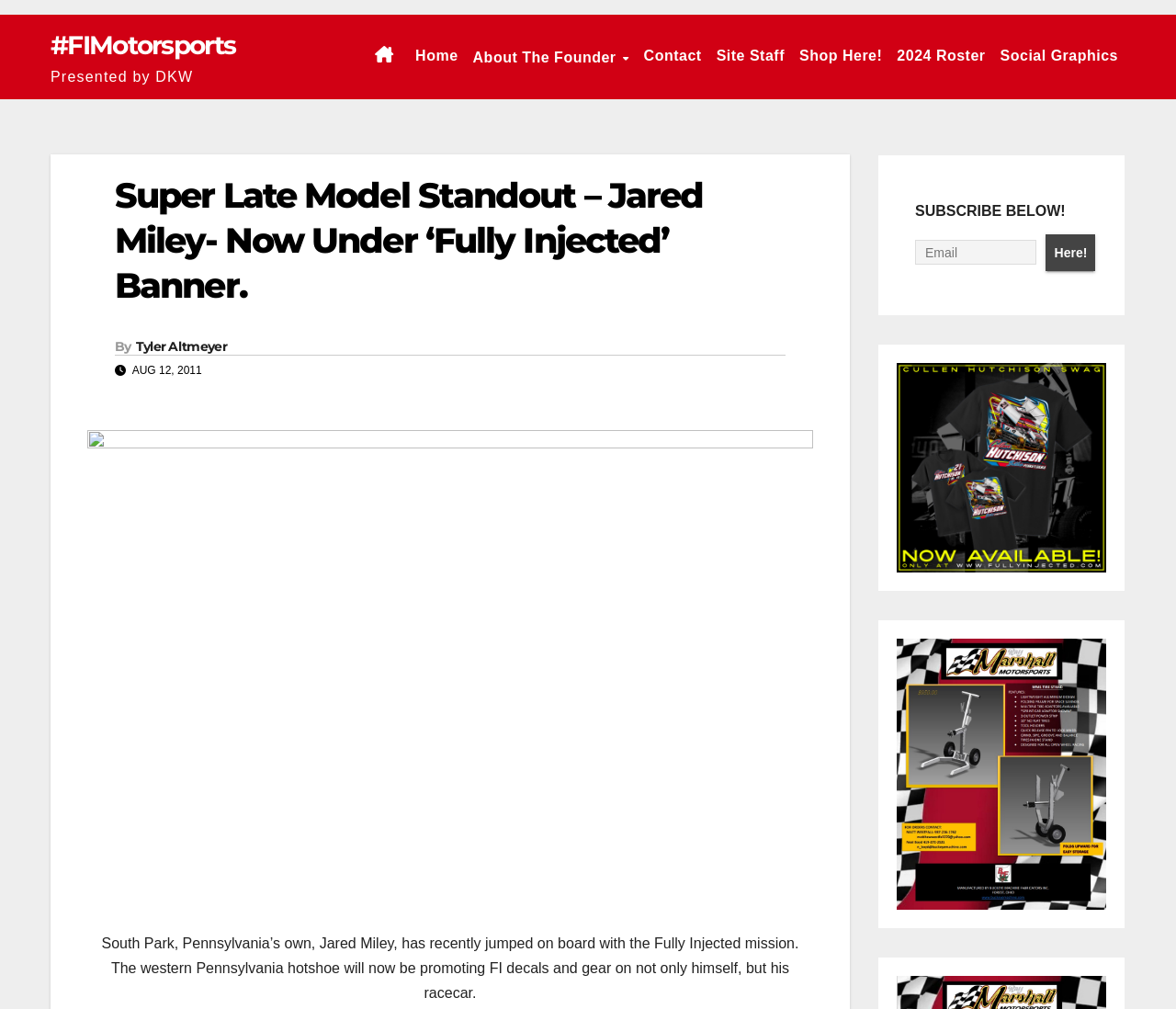Please analyze the image and give a detailed answer to the question:
What is the purpose of the textbox on the webpage?

The textbox is labeled 'Email' and is accompanied by a 'Here!' button and a 'SUBSCRIBE BELOW!' text, indicating that it is used for email subscription.